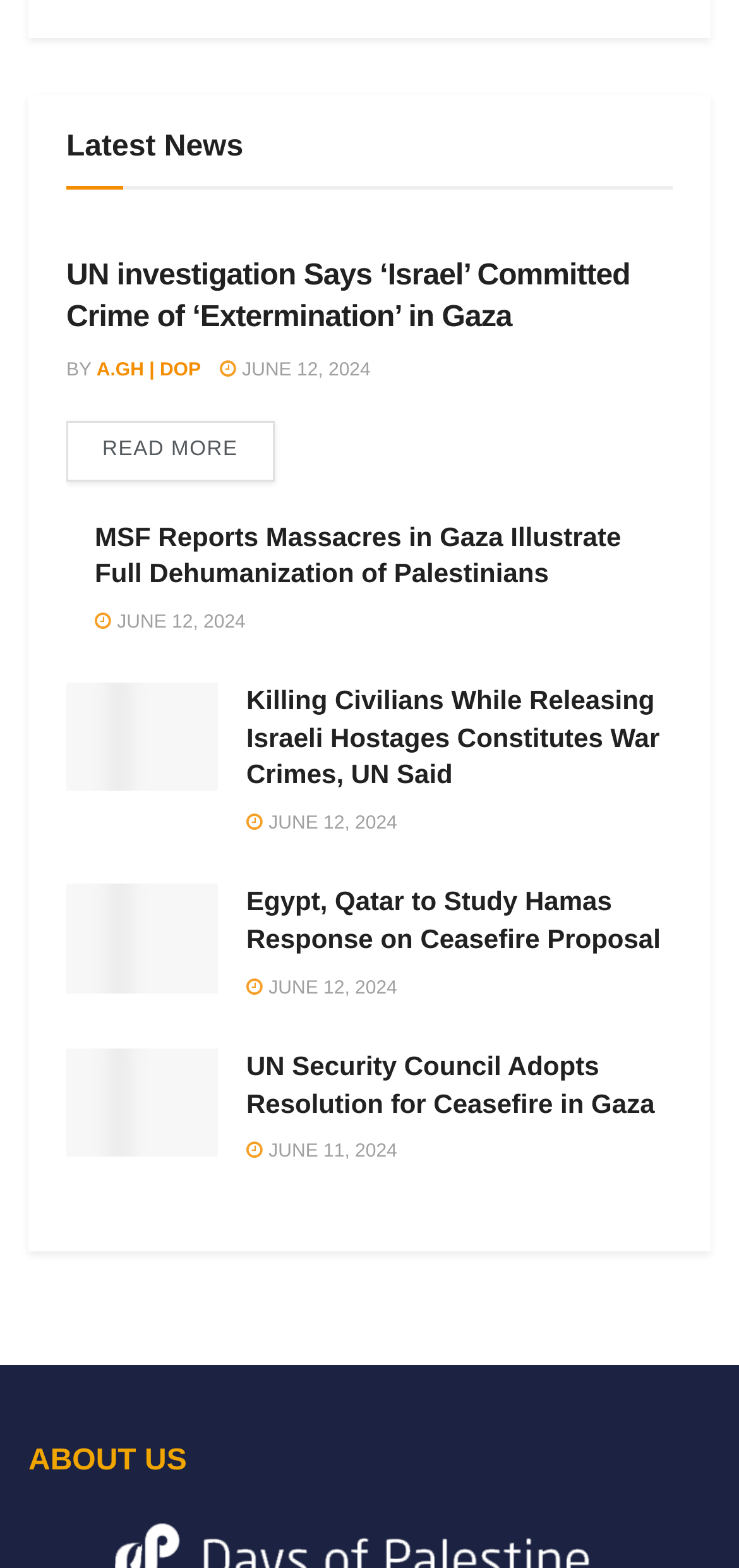Determine the bounding box coordinates of the element that should be clicked to execute the following command: "Learn more about Hamas Rejects Latest Israeli Offer".

[0.333, 0.565, 0.894, 0.608]